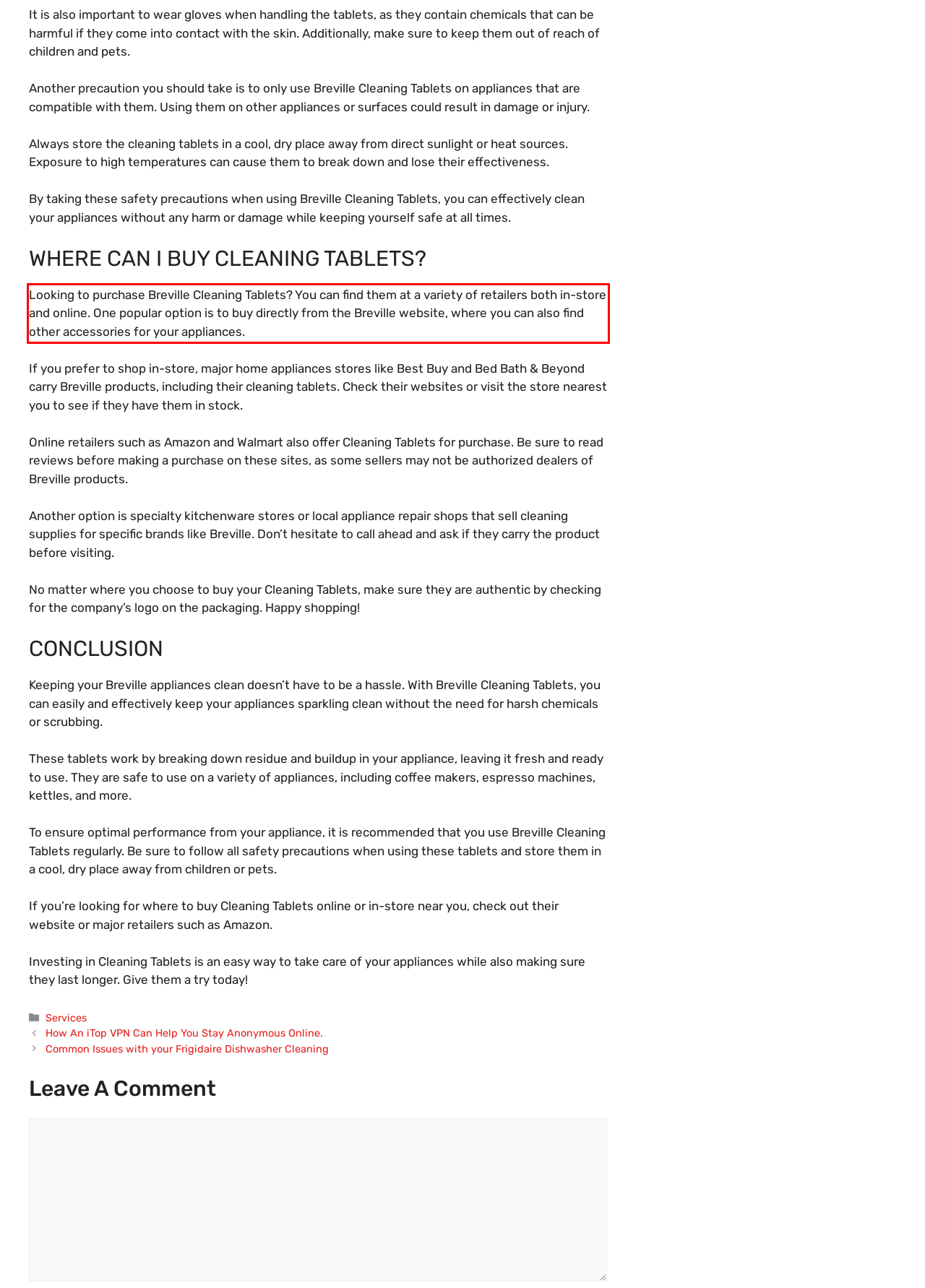Given a screenshot of a webpage with a red bounding box, please identify and retrieve the text inside the red rectangle.

Looking to purchase Breville Cleaning Tablets? You can find them at a variety of retailers both in-store and online. One popular option is to buy directly from the Breville website, where you can also find other accessories for your appliances.